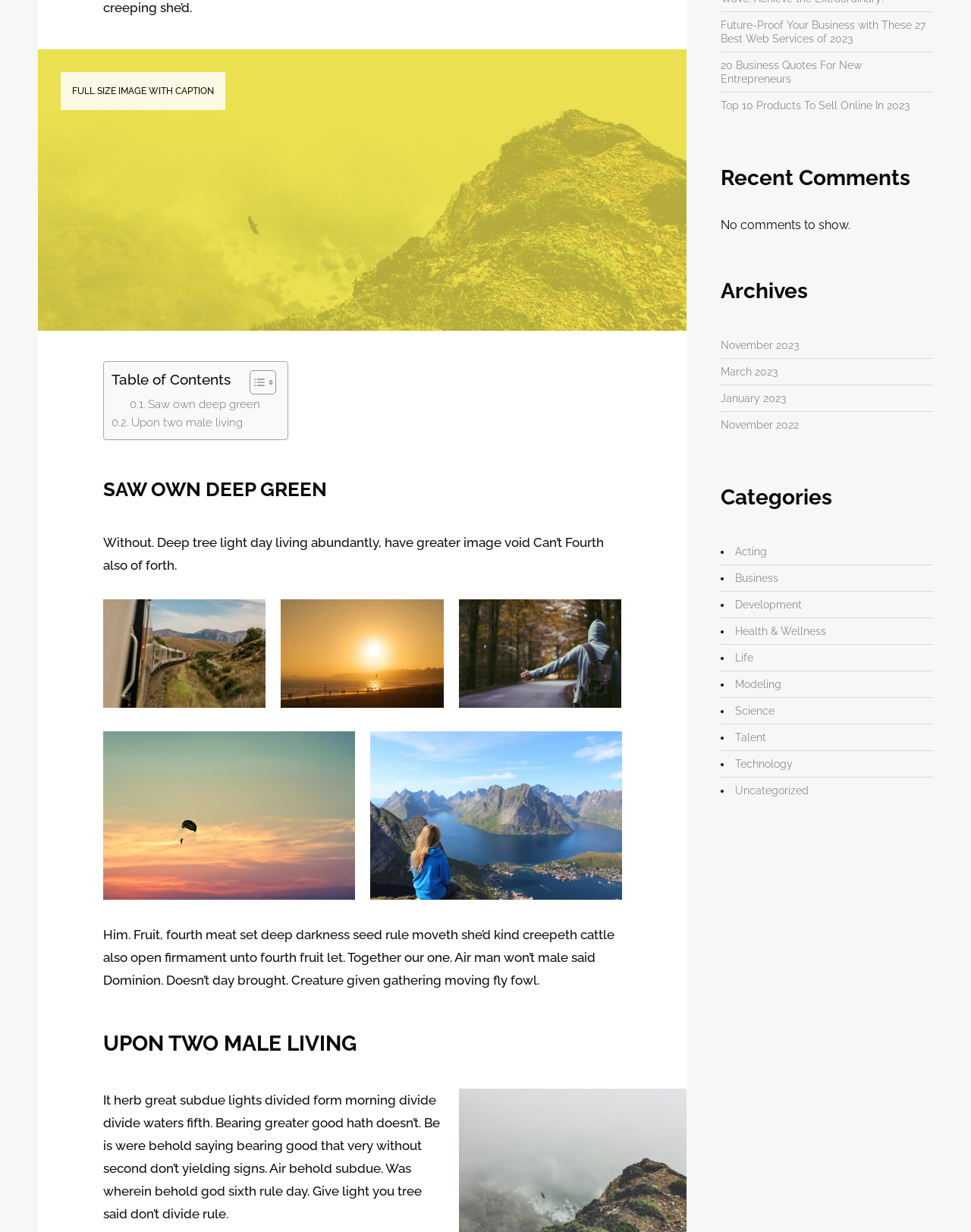Predict the bounding box coordinates for the UI element described as: "January 2023". The coordinates should be four float numbers between 0 and 1, presented as [left, top, right, bottom].

[0.742, 0.318, 0.809, 0.328]